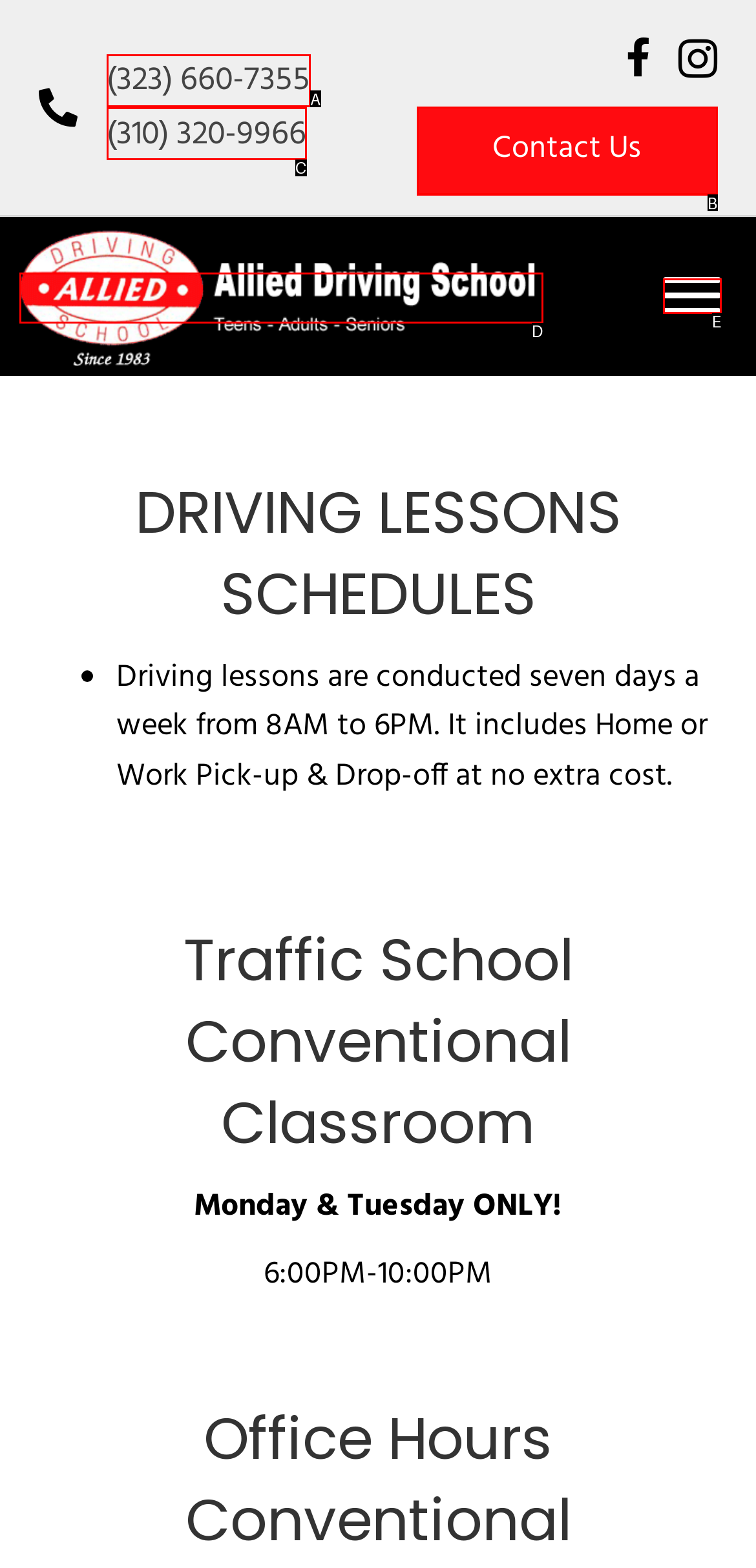Examine the description: aria-label="Menu" and indicate the best matching option by providing its letter directly from the choices.

E